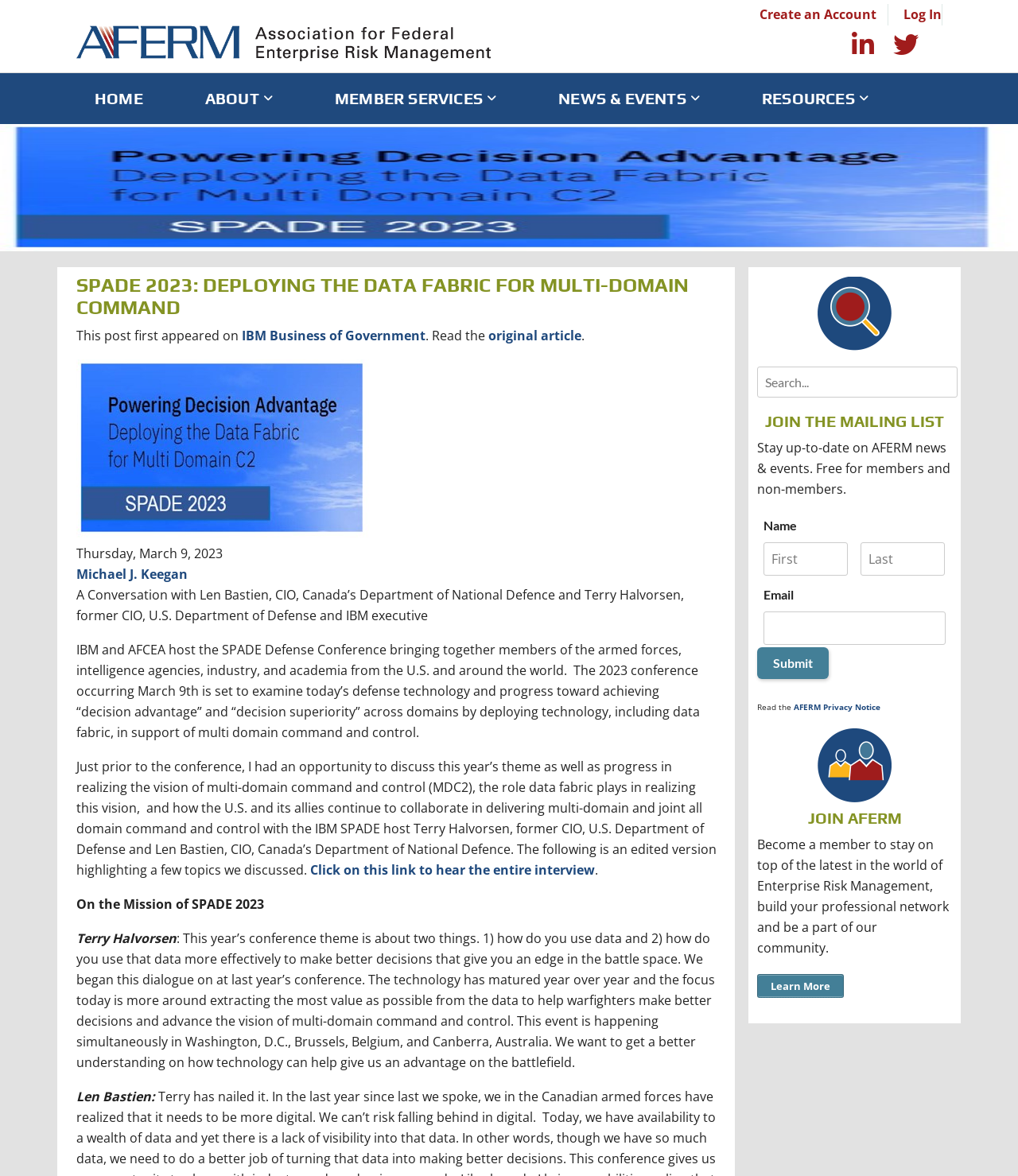Identify the bounding box coordinates of the part that should be clicked to carry out this instruction: "Search for something".

[0.744, 0.312, 0.935, 0.338]